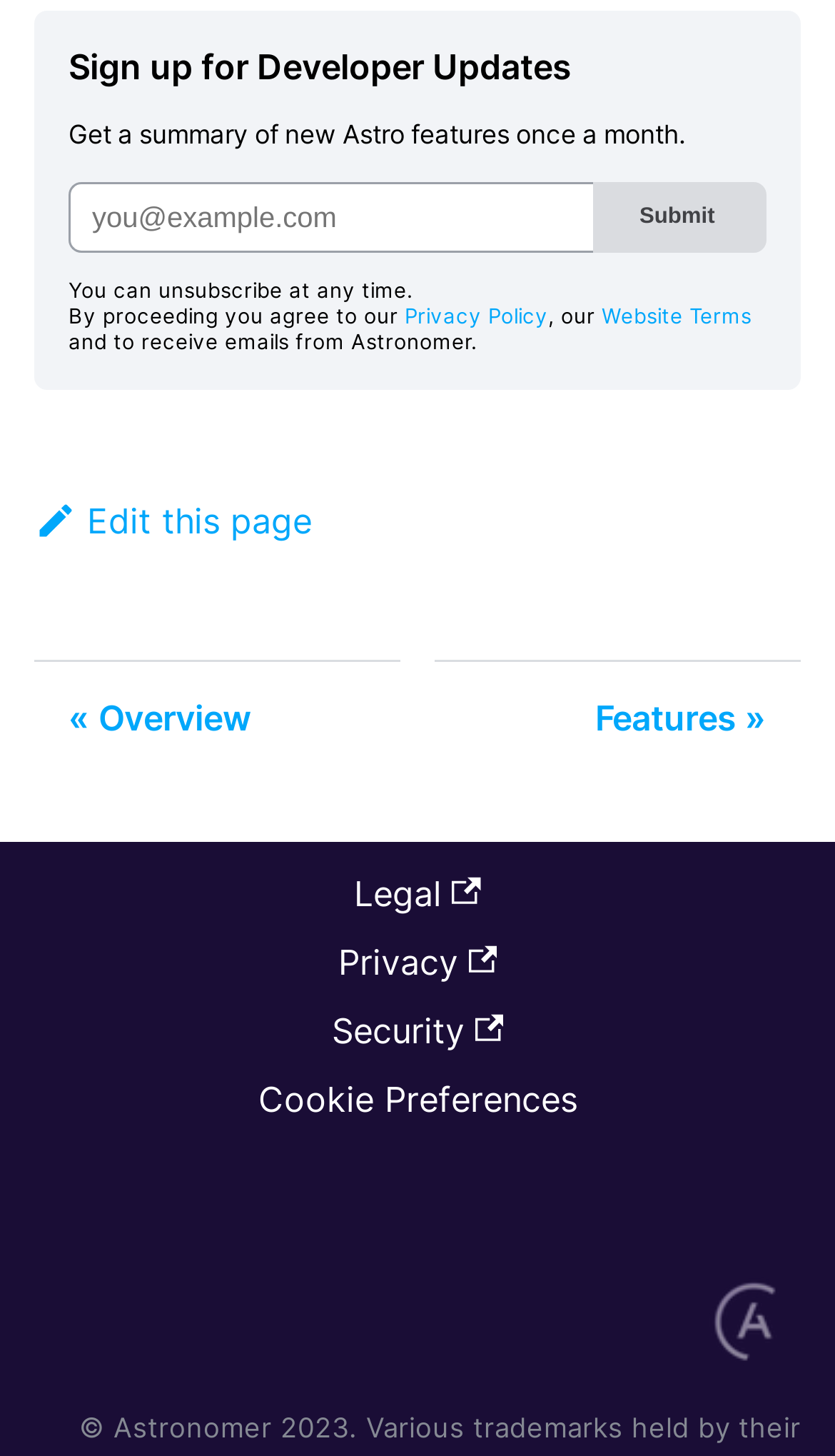How many links are in the footer section?
Based on the image, answer the question in a detailed manner.

The footer section contains the 'Edit this page' link and the 'Astronomer logo' link, which is an image link, so there are two links in the footer section.